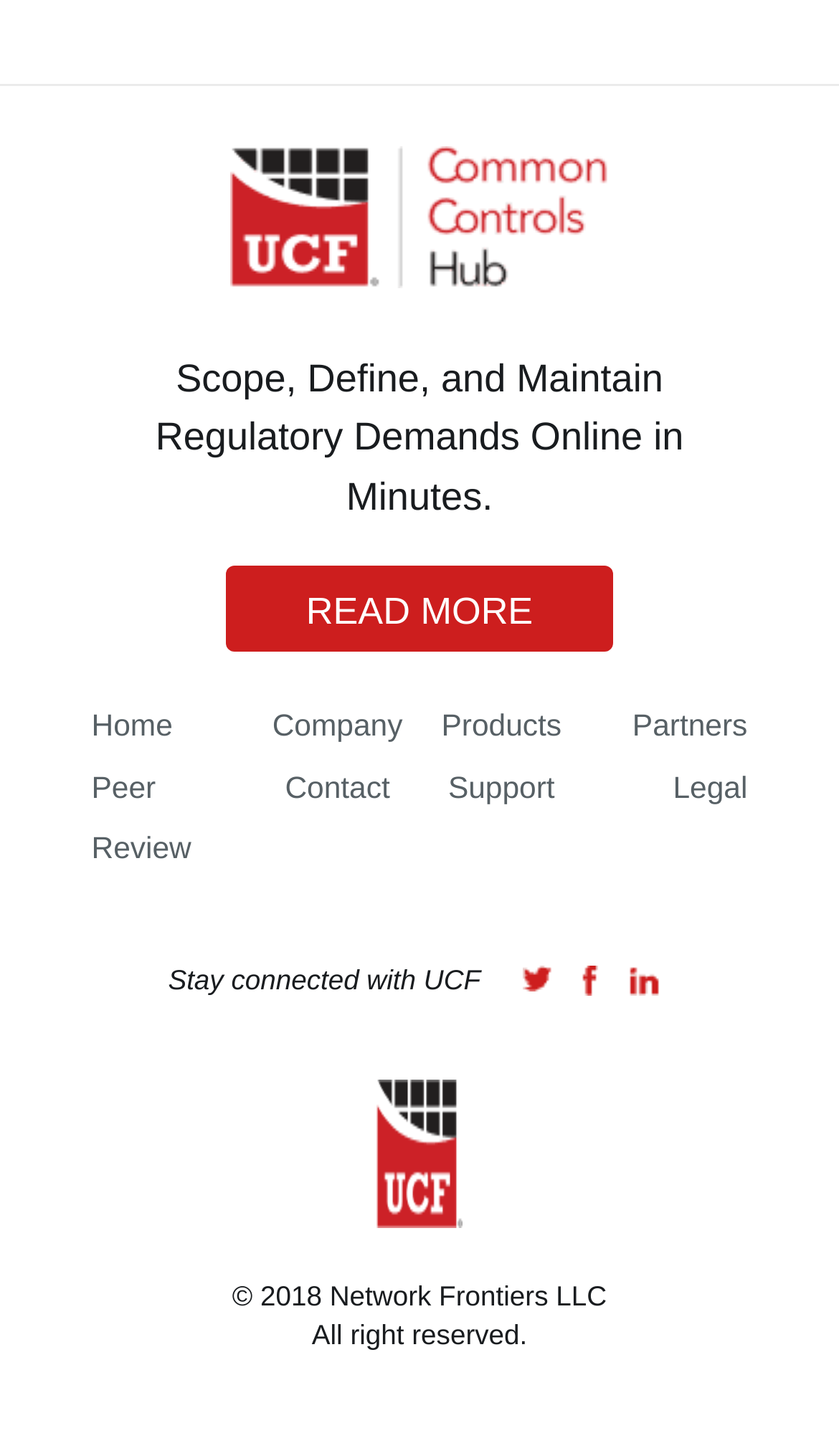Use one word or a short phrase to answer the question provided: 
What is the main purpose of the website?

Regulatory Demands Online